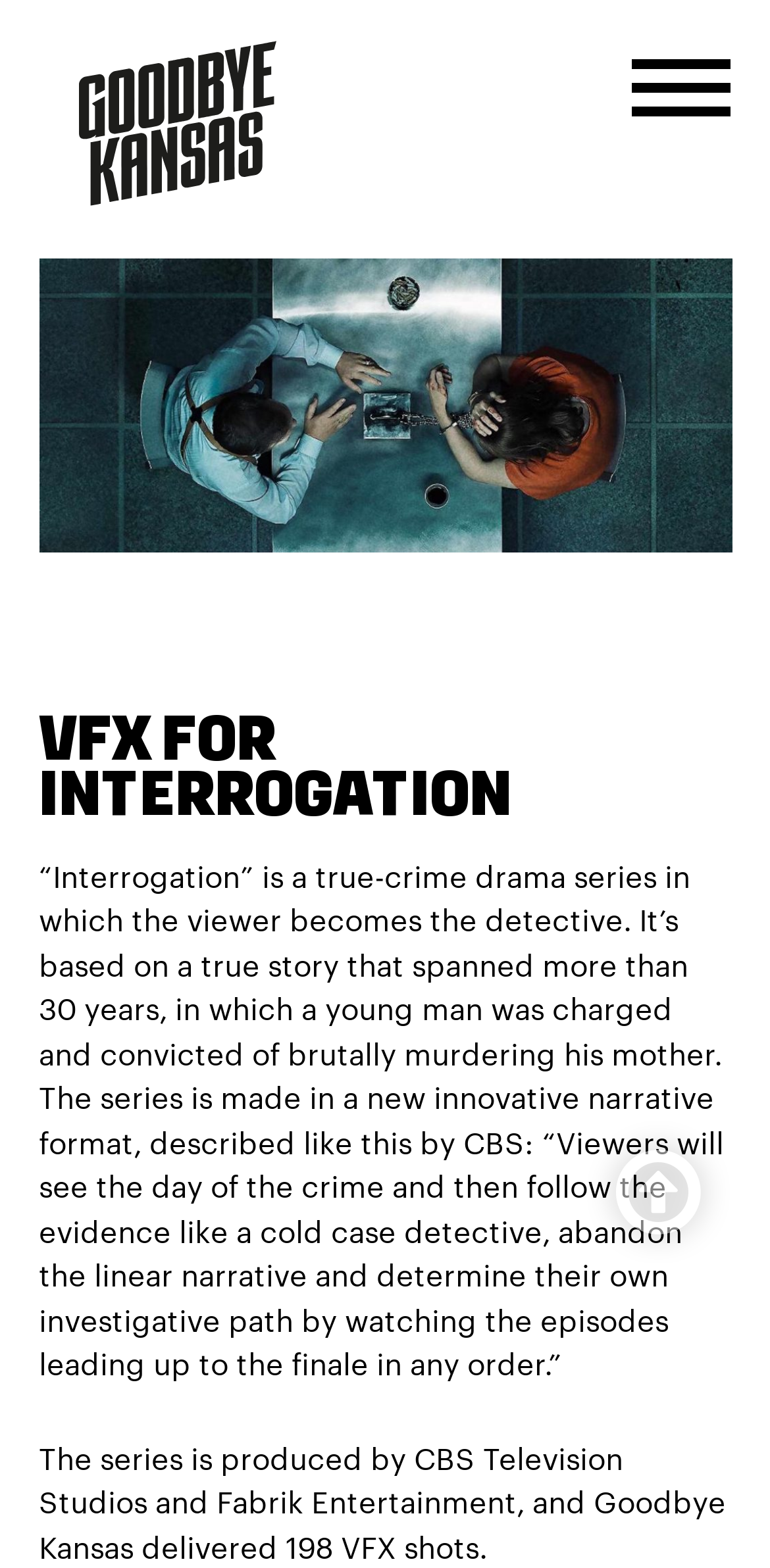What is the logo at the top left corner?
Answer the question with a single word or phrase derived from the image.

gbk_logo